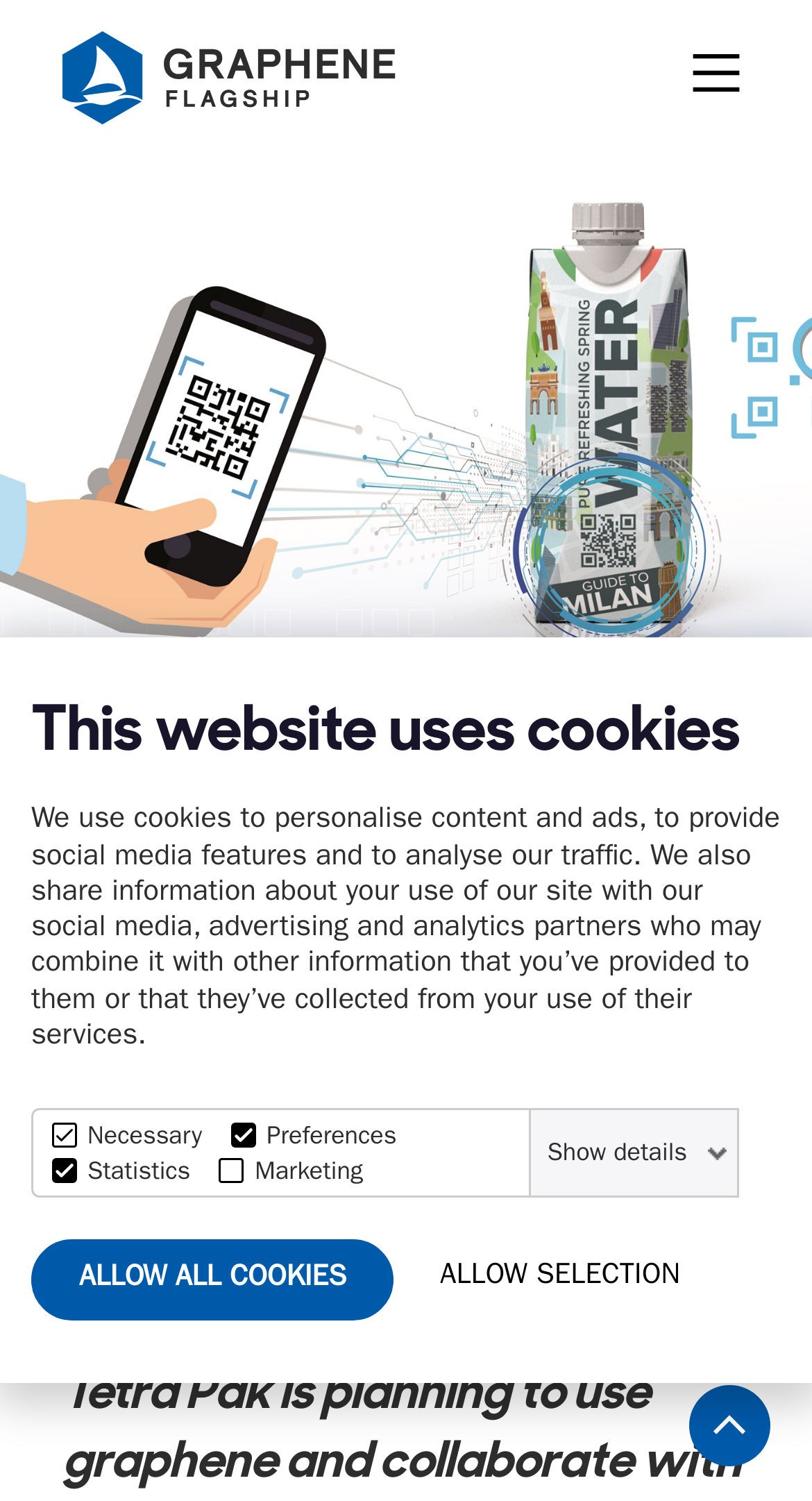Analyze the image and give a detailed response to the question:
What is the logo of Graphene Flagship?

The logo of Graphene Flagship can be found at the top of the webpage, which is an image with the description 'Graphene Flagship logo'.